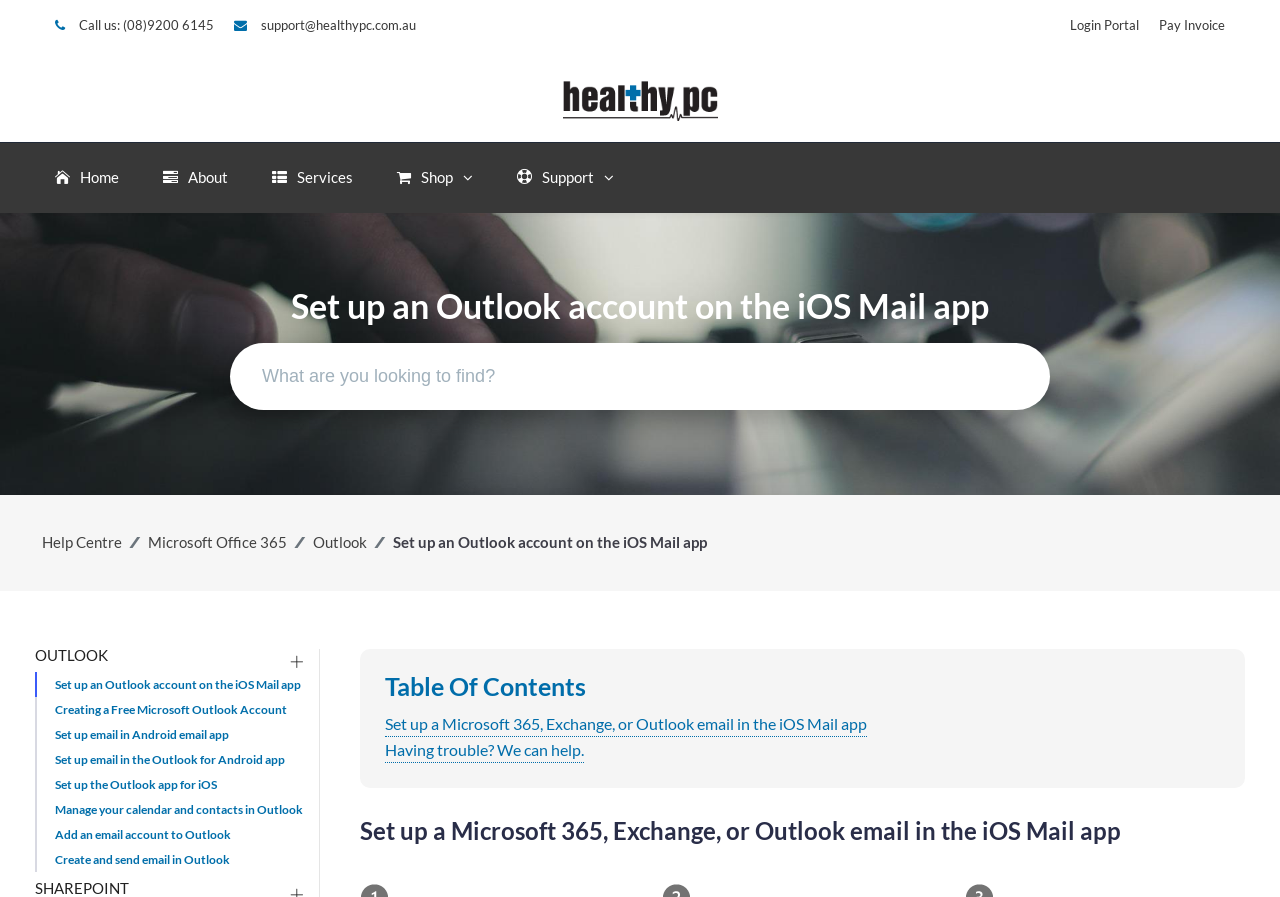What is the text of the webpage's headline?

Set up an Outlook account on the iOS Mail app